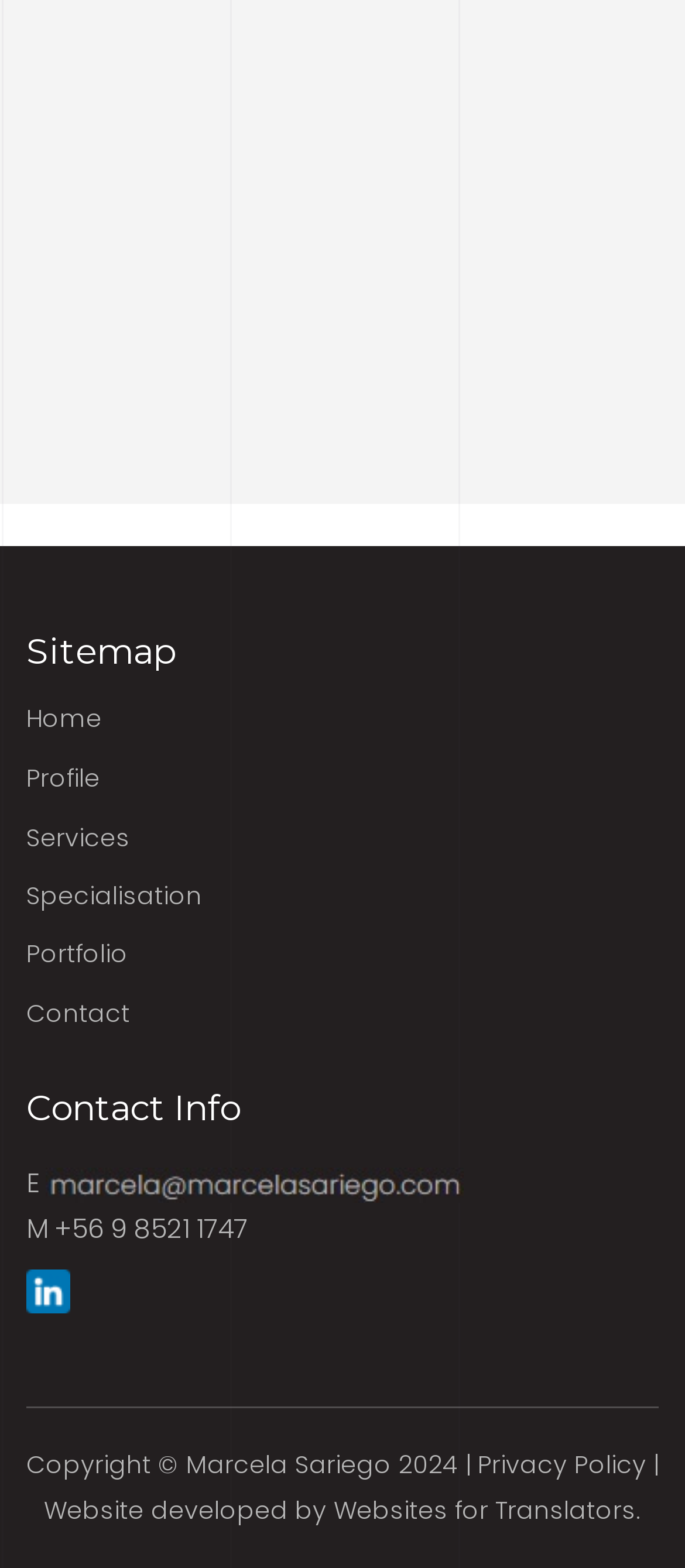What is the email address provided?
Provide a well-explained and detailed answer to the question.

I searched the contact information section and found an email icon, but there is no explicit email address provided. However, the email icon suggests that an email address may be available, but it is not explicitly stated.